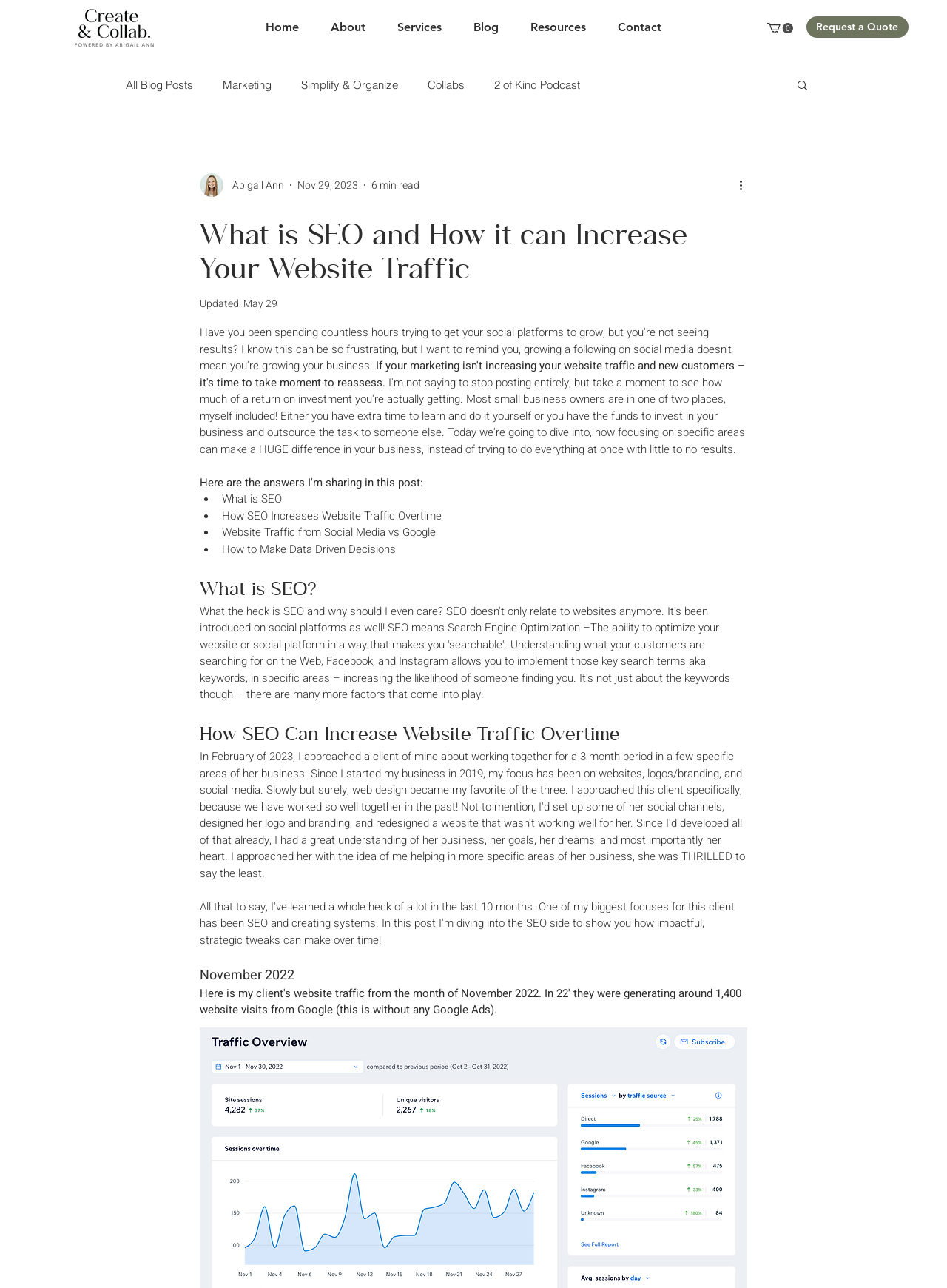Please locate the bounding box coordinates for the element that should be clicked to achieve the following instruction: "Read the article 'BlackRock Bitcoin ETF loses steam: BTC price impact?'". Ensure the coordinates are given as four float numbers between 0 and 1, i.e., [left, top, right, bottom].

None